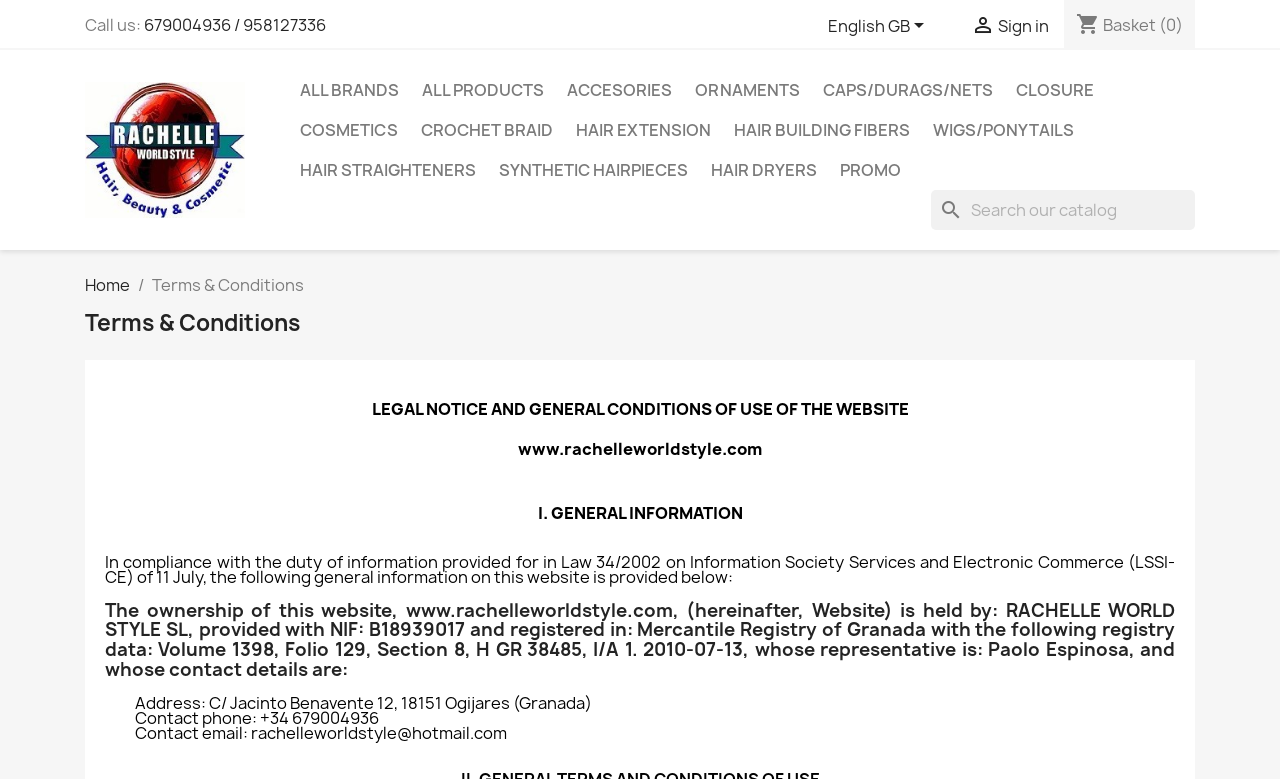Predict the bounding box coordinates of the area that should be clicked to accomplish the following instruction: "Go to Home". The bounding box coordinates should consist of four float numbers between 0 and 1, i.e., [left, top, right, bottom].

[0.066, 0.352, 0.102, 0.38]